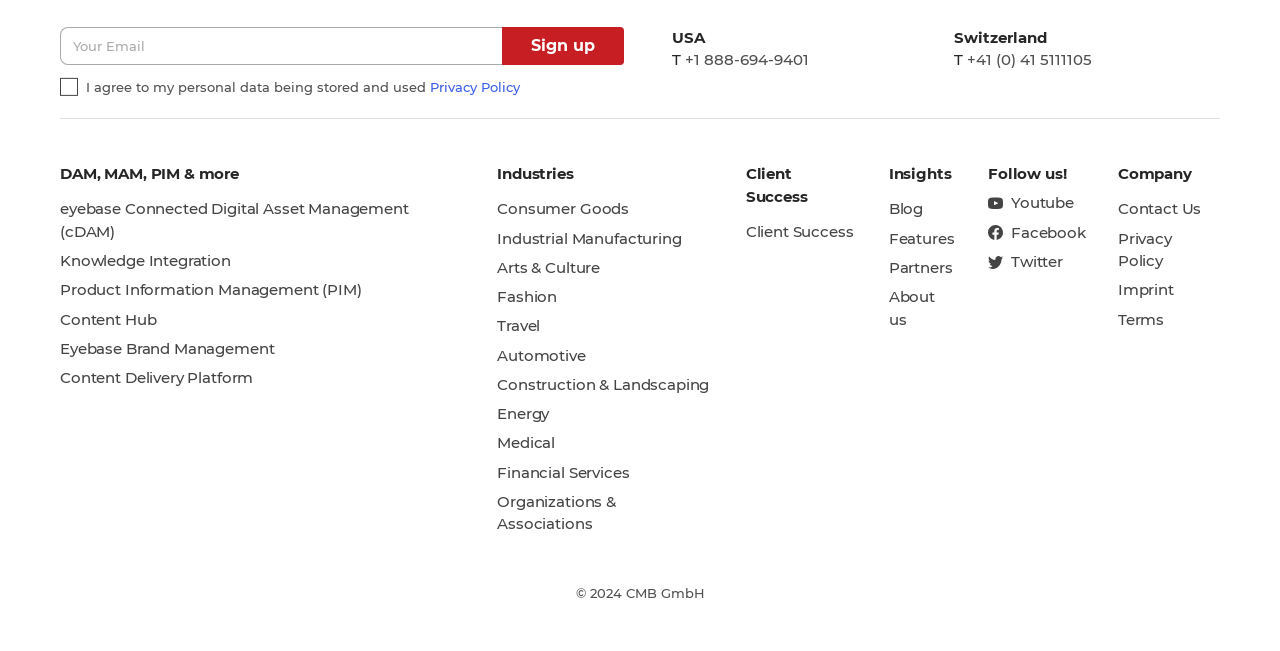What is the topic of the link 'Content Hub'?
Answer the question with detailed information derived from the image.

The link 'Content Hub' is listed among other links such as 'eyebase Connected Digital Asset Management (cDAM)', 'Product Information Management (PIM)', and 'Content Delivery Platform', which suggests that it is related to digital asset management.